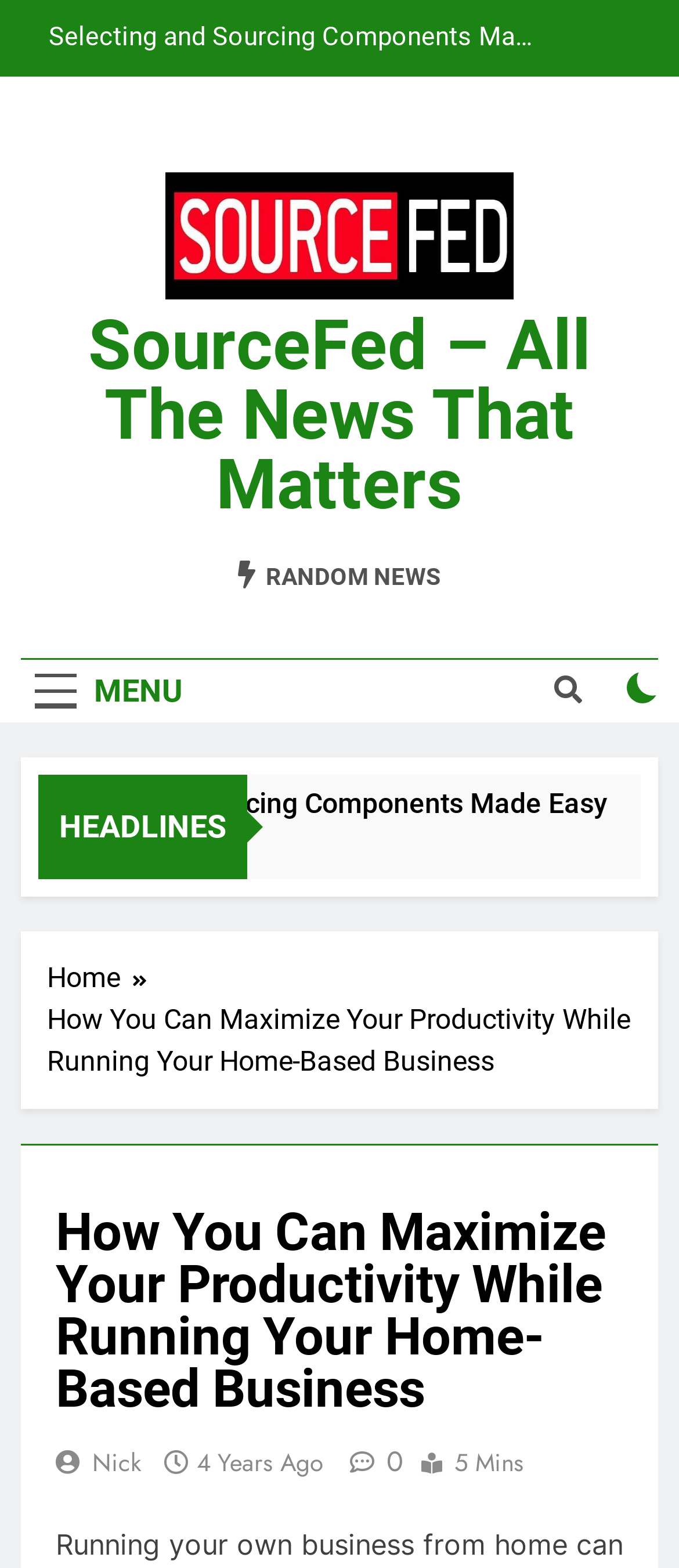Please provide the bounding box coordinates for the element that needs to be clicked to perform the instruction: "select MENU". The coordinates must consist of four float numbers between 0 and 1, formatted as [left, top, right, bottom].

[0.031, 0.421, 0.29, 0.46]